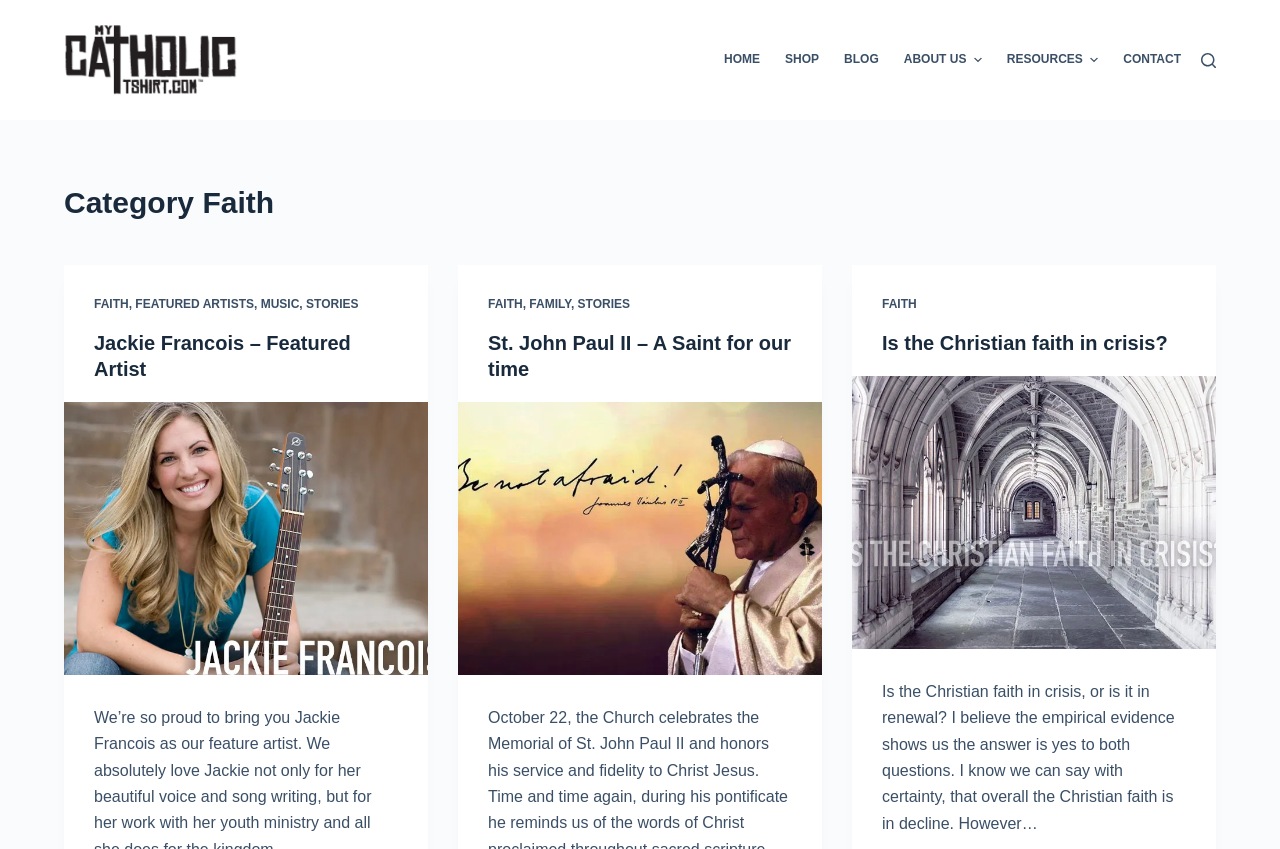Generate a detailed explanation of the webpage's features and information.

The webpage is about Faith Archives on My Catholic Tshirt. At the top left, there is a "Skip to content" link. Next to it, there is the MyCatholicTshirt logo, which is an image. On the top right, there is a navigation menu with horizontal orientation, containing 7 menu items: HOME, SHOP, BLOG, ABOUT US, RESOURCES, CONTACT, and two dropdown menus. Each menu item has a corresponding image.

Below the navigation menu, there is a search button on the top right. Underneath, there is a header section with a category title "Faith" and several links to subcategories, including FEATURED ARTISTS, MUSIC, and STORIES.

The main content area is divided into three sections, each with a heading and a corresponding image. The first section is about Jackie Francois, a featured artist, with a link to more information and an image of Jackie Francois. The second section is about St. John Paul II, with a link to more information and an image titled "Be Not Afraid". The third section is about the crisis of Christian faith, with a link to more information, an image titled "Faith in Crisis", and a paragraph of text discussing the topic.

There are 7 links to different articles or categories on the page, and 5 images, including the logo and the images accompanying the articles.